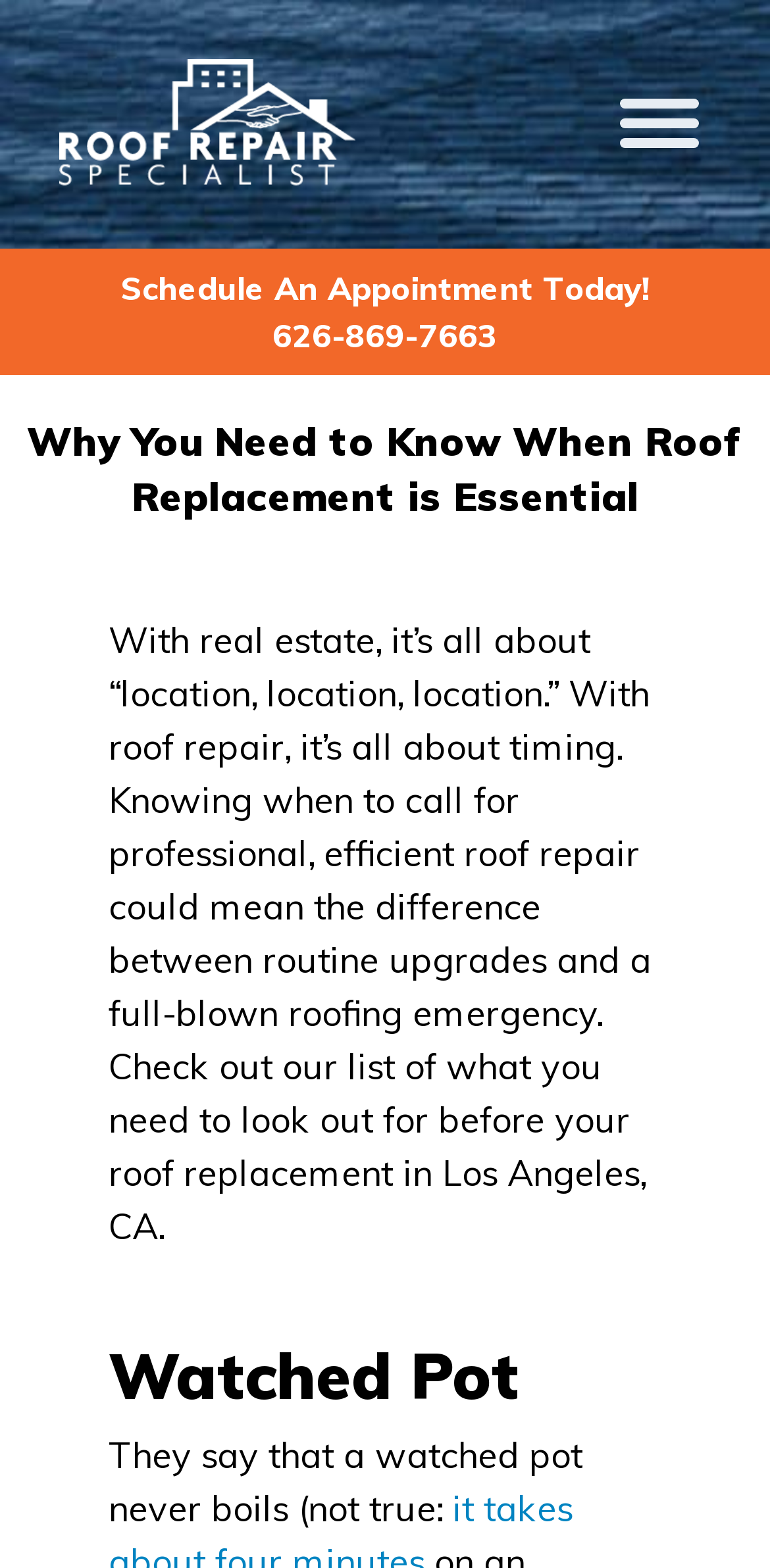What is the main topic of the webpage?
Please answer using one word or phrase, based on the screenshot.

Roof repair